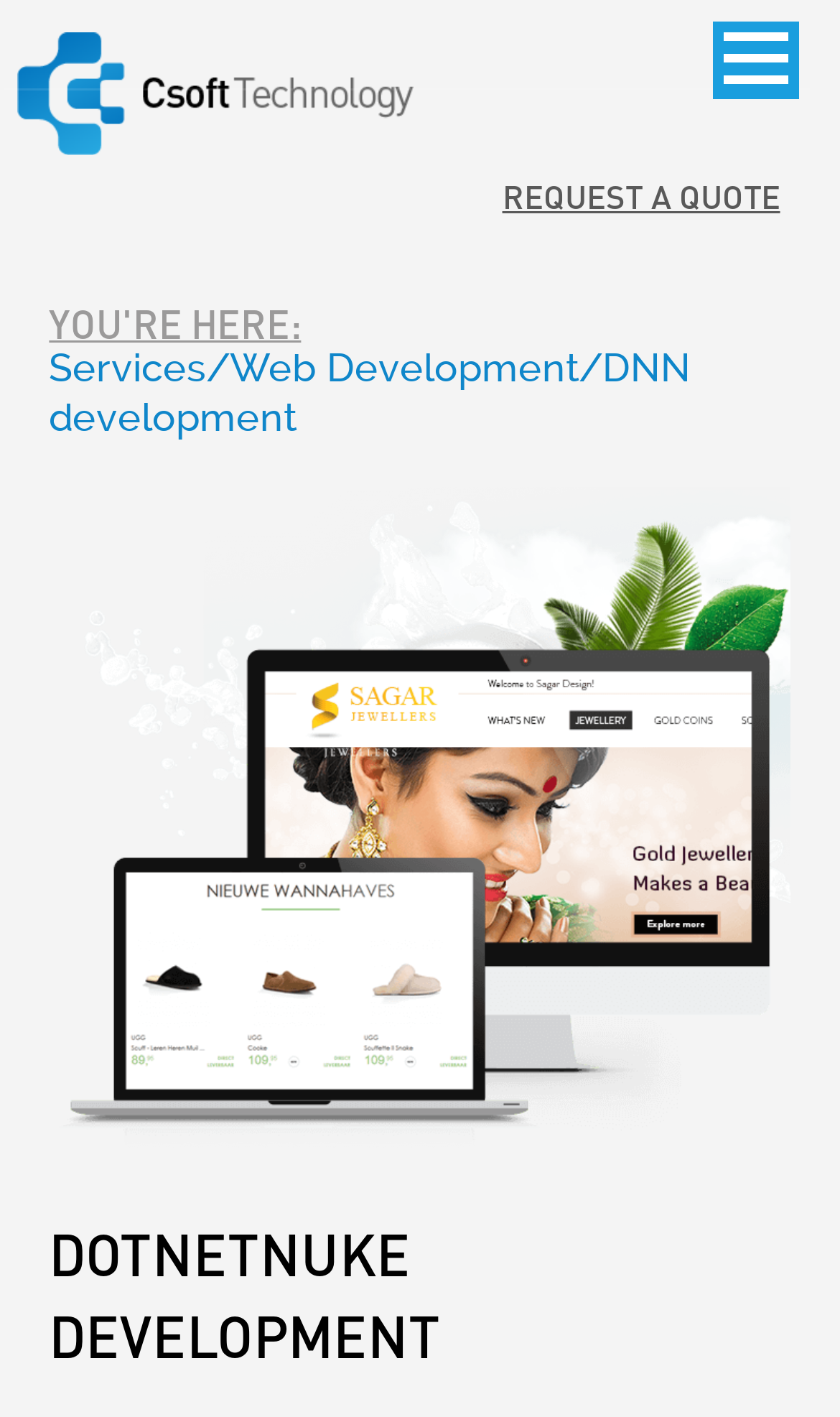Extract the bounding box coordinates of the UI element described by: "Home". The coordinates should include four float numbers ranging from 0 to 1, e.g., [left, top, right, bottom].

None